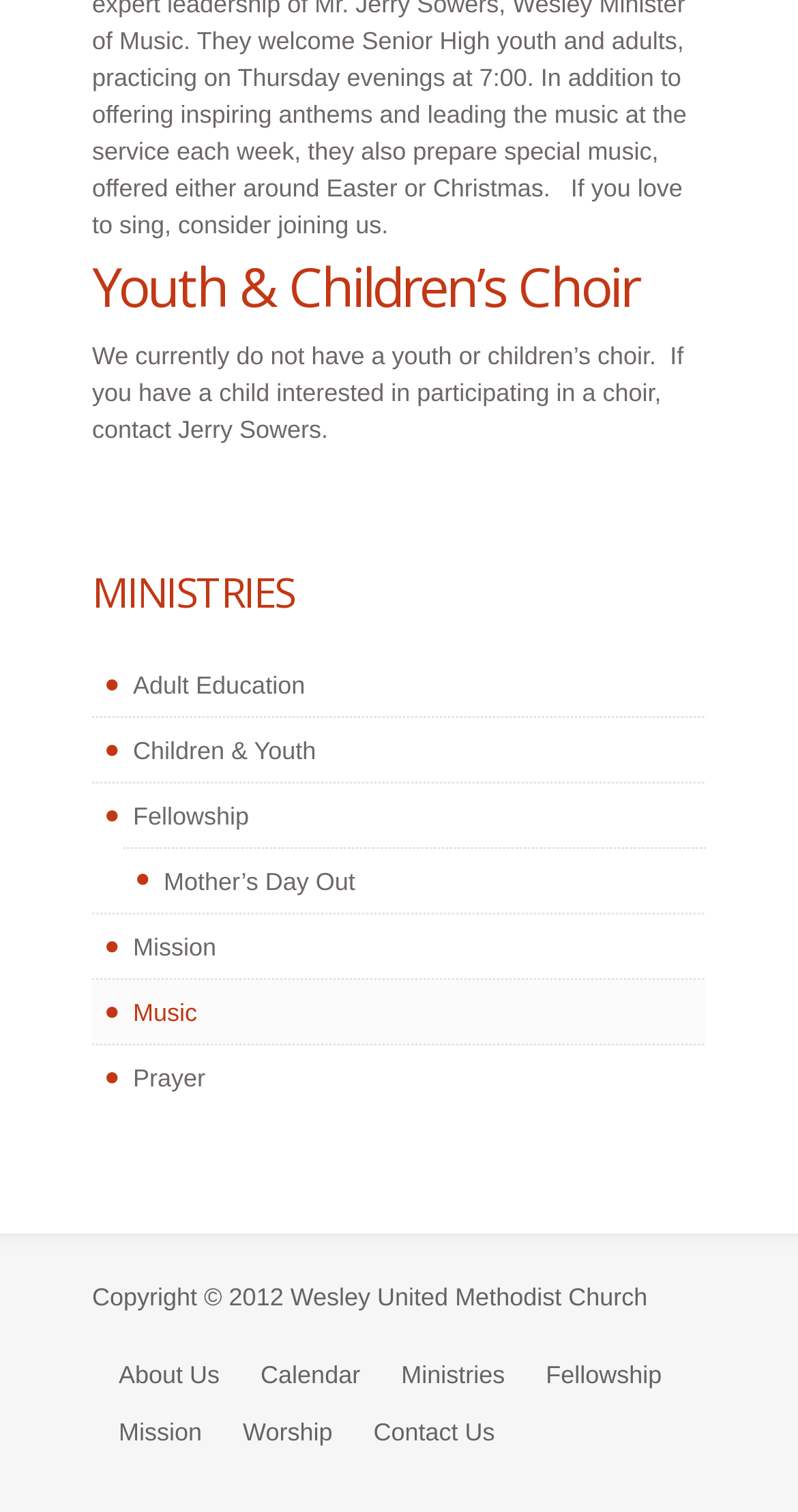Please mark the bounding box coordinates of the area that should be clicked to carry out the instruction: "Type a comment".

None